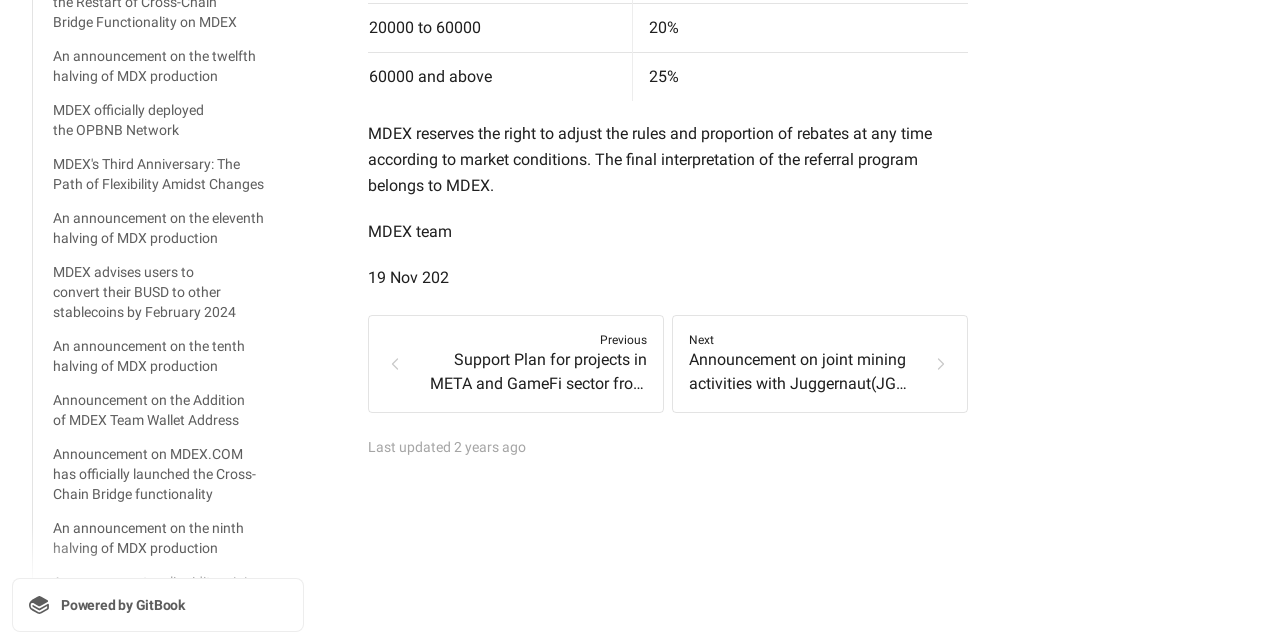Identify the bounding box of the HTML element described here: "Powered by GitBook". Provide the coordinates as four float numbers between 0 and 1: [left, top, right, bottom].

[0.009, 0.903, 0.238, 0.988]